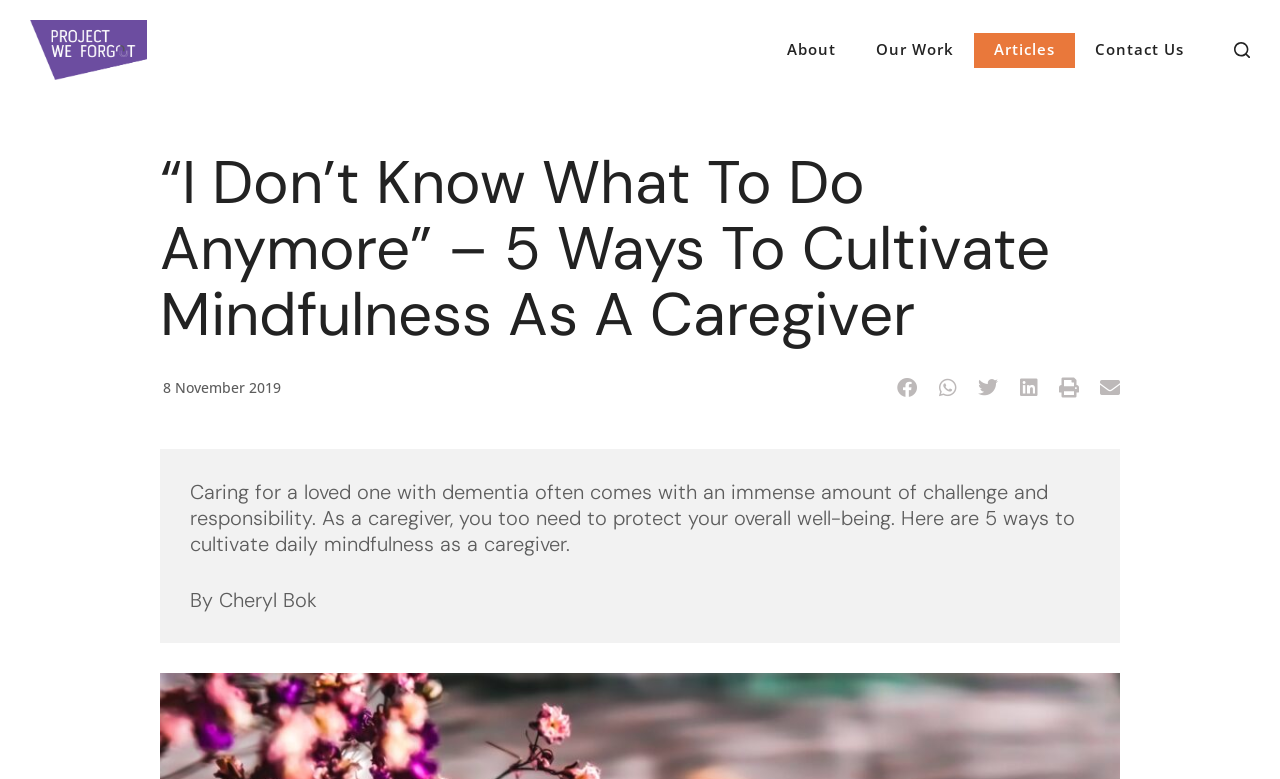Pinpoint the bounding box coordinates of the clickable element needed to complete the instruction: "Search for something". The coordinates should be provided as four float numbers between 0 and 1: [left, top, right, bottom].

[0.964, 0.054, 0.977, 0.074]